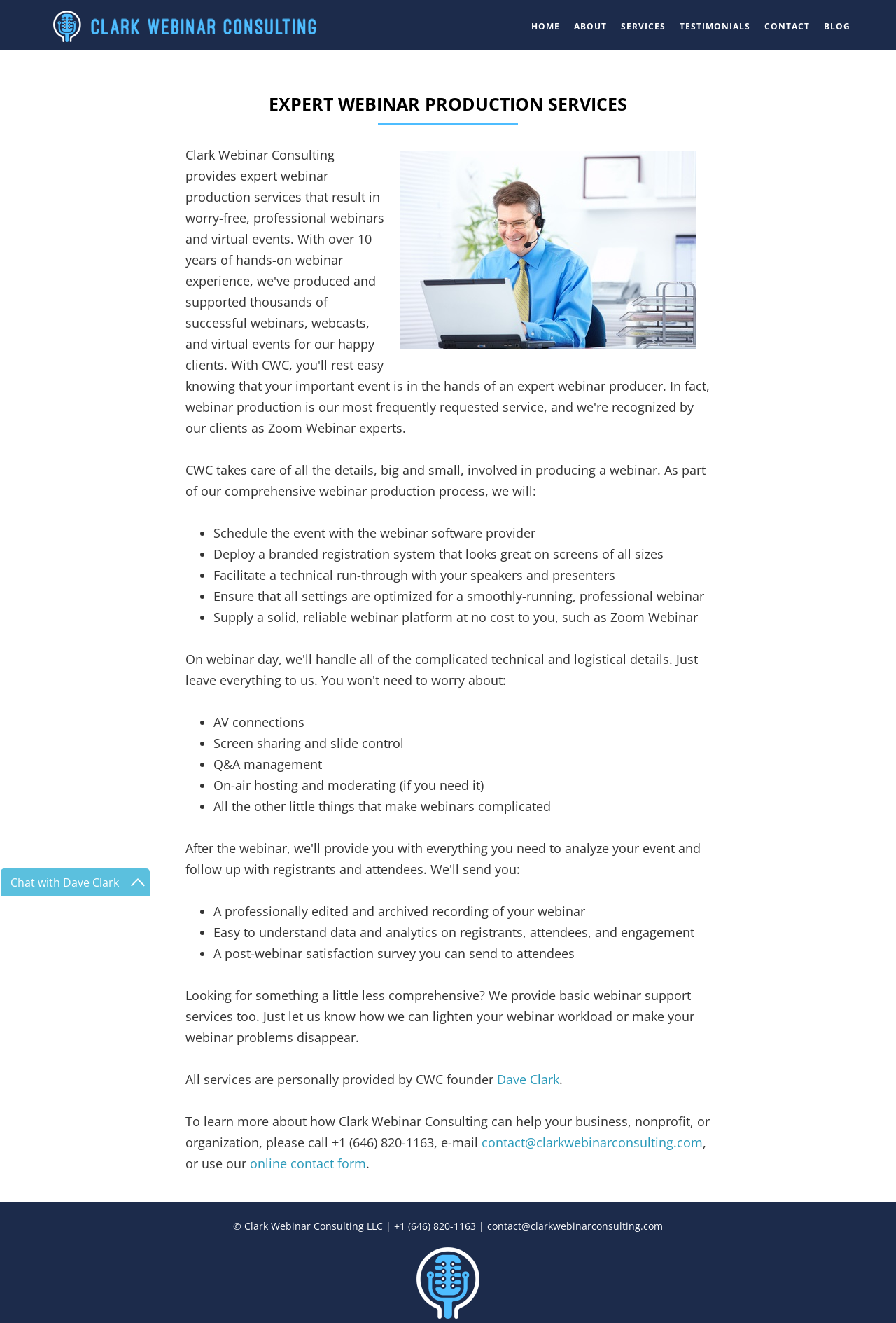What is the main title displayed on this webpage?



EXPERT WEBINAR PRODUCTION SERVICES